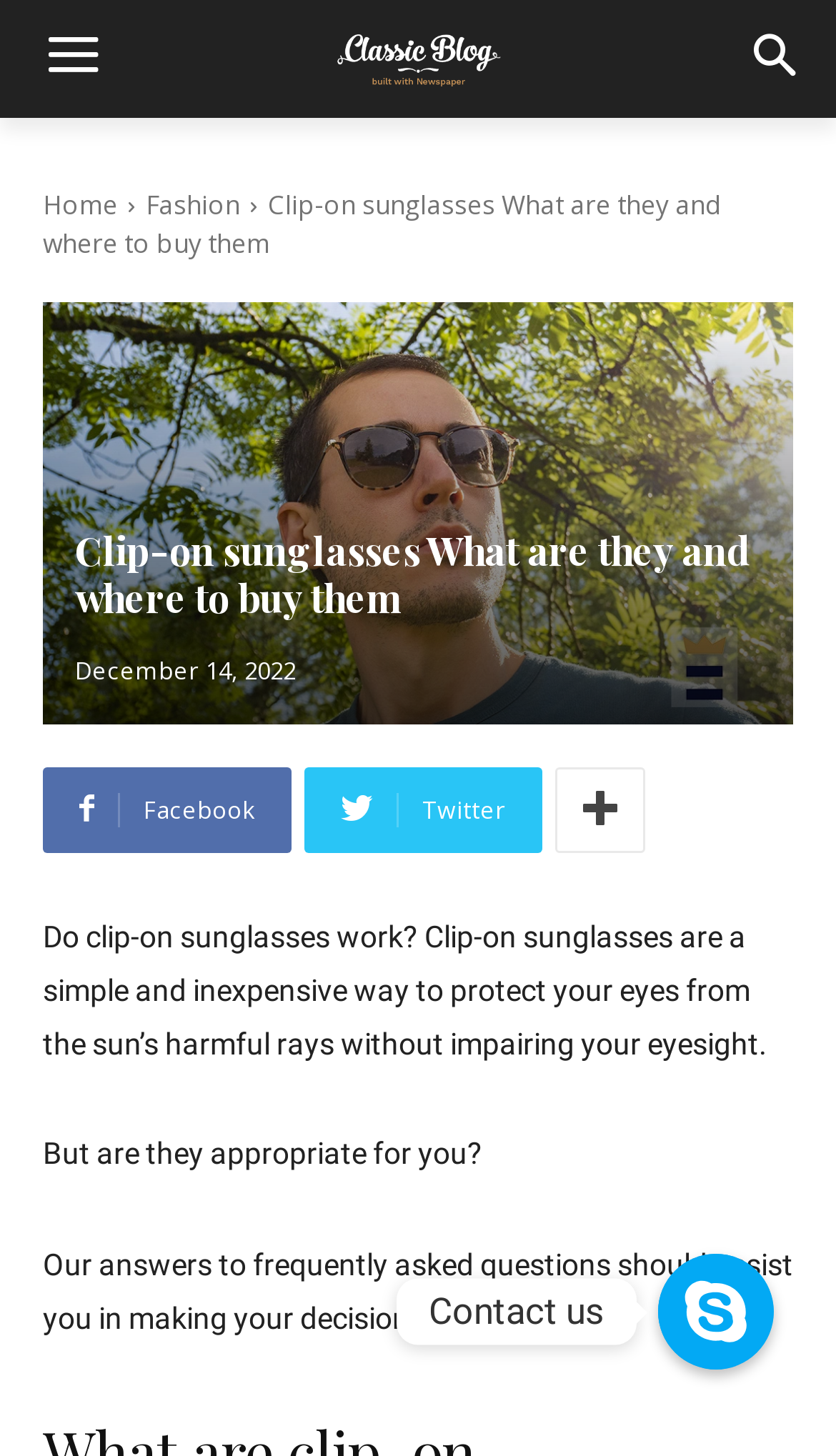What is the purpose of the article?
Examine the screenshot and reply with a single word or phrase.

To assist in making a decision